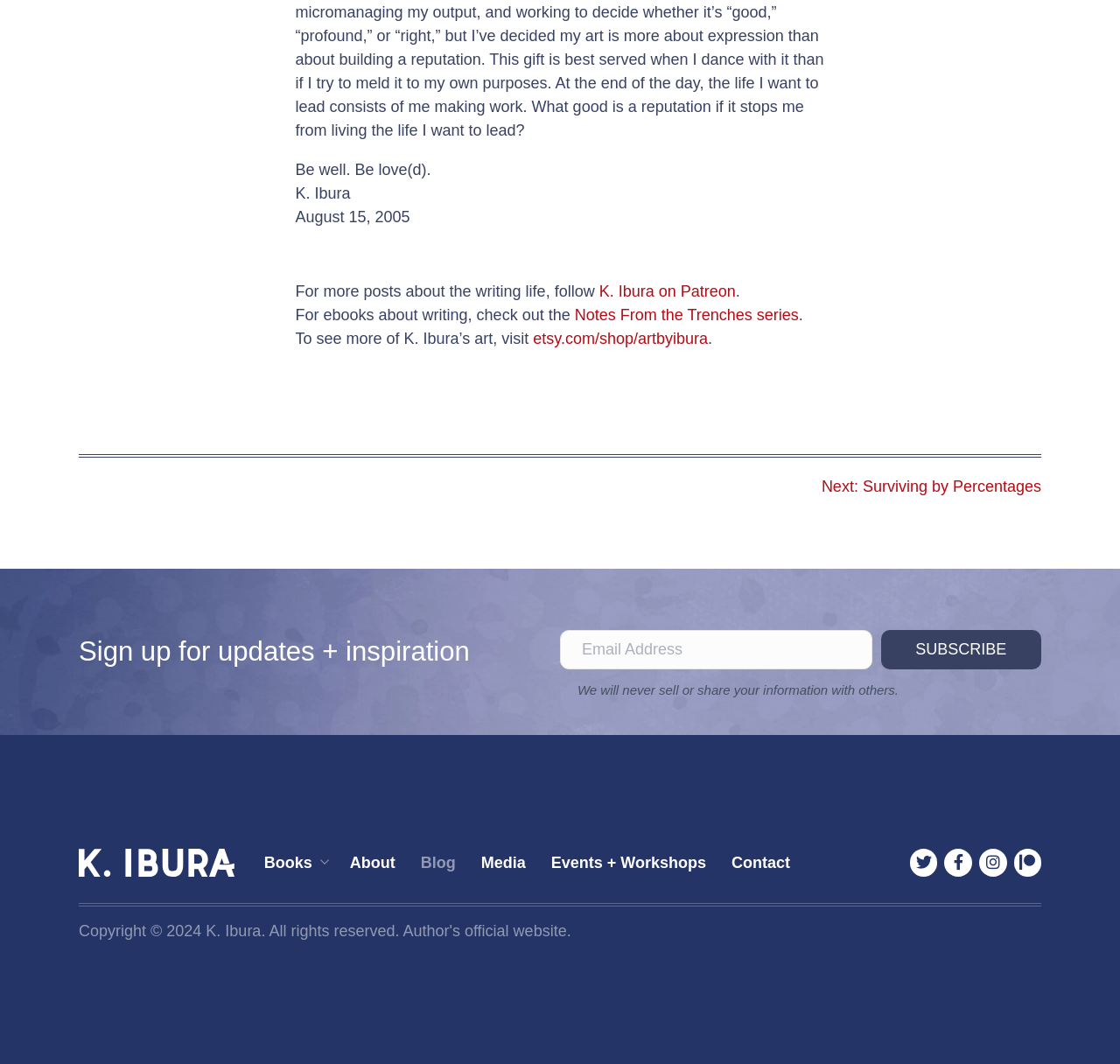What is the navigation menu item after 'About'?
Using the image provided, answer with just one word or phrase.

Blog